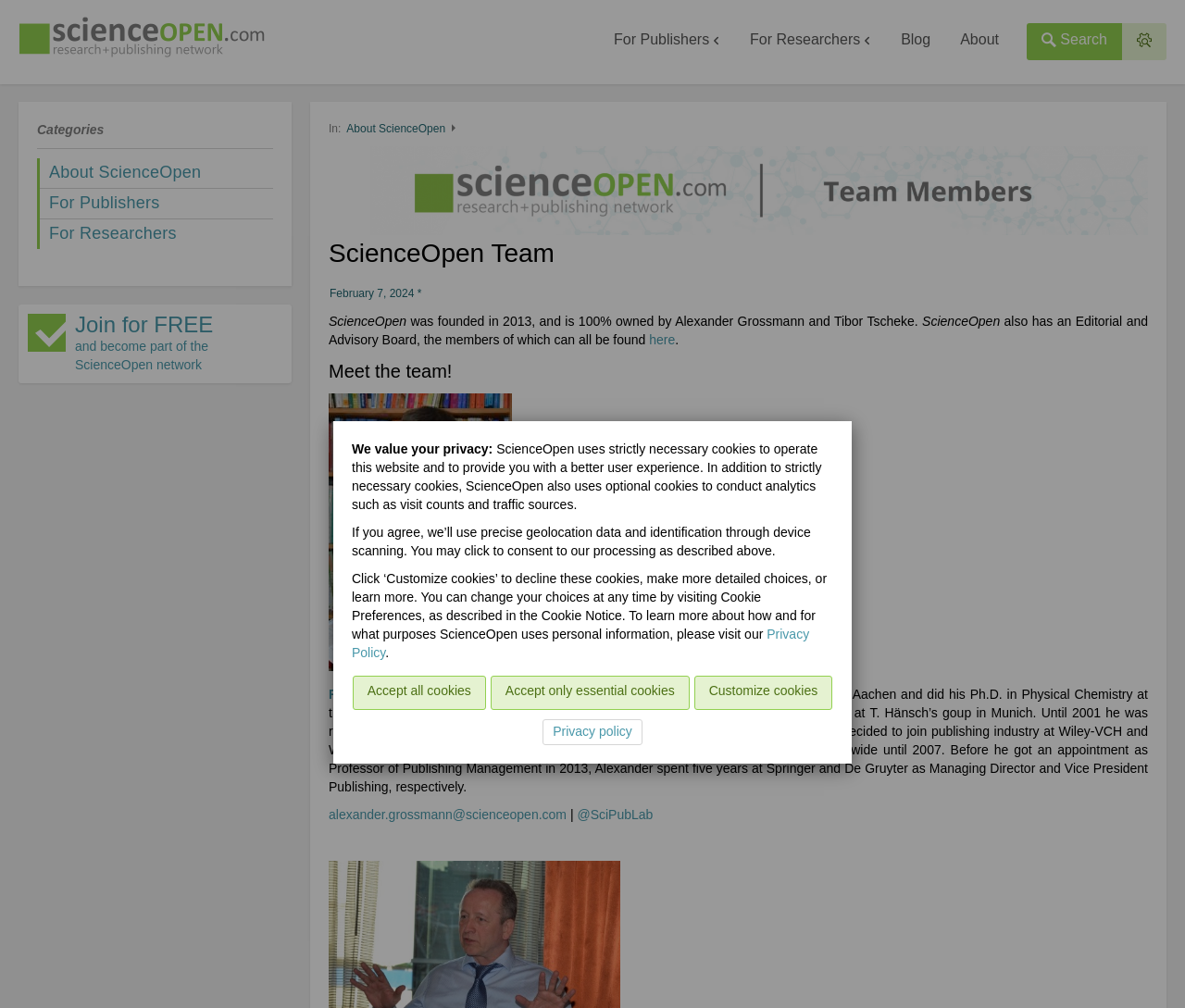Please indicate the bounding box coordinates of the element's region to be clicked to achieve the instruction: "Click on the 'Blog' link". Provide the coordinates as four float numbers between 0 and 1, i.e., [left, top, right, bottom].

[0.748, 0.001, 0.798, 0.083]